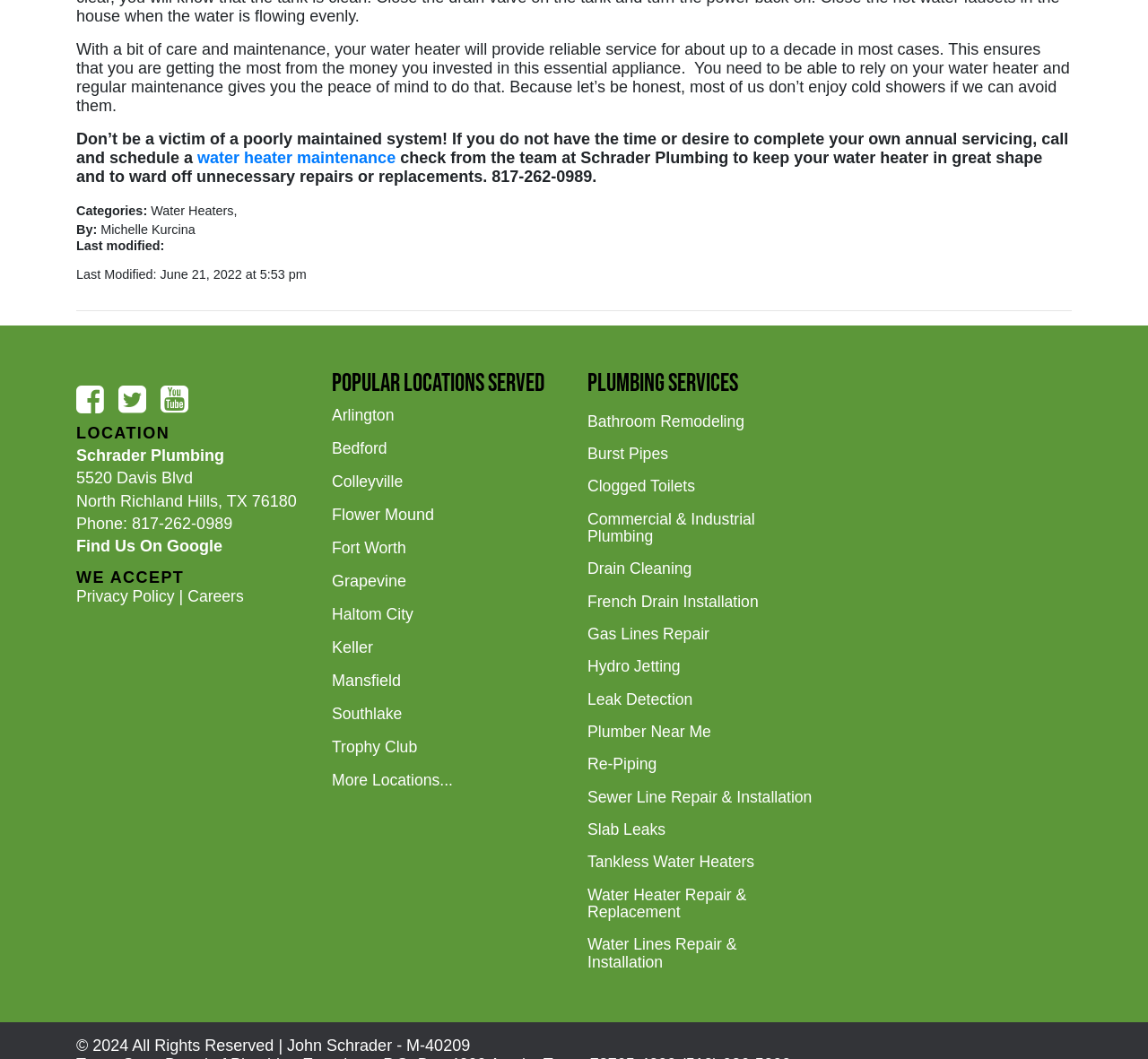For the following element description, predict the bounding box coordinates in the format (top-left x, top-left y, bottom-right x, bottom-right y). All values should be floating point numbers between 0 and 1. Description: Commercial & Industrial Plumbing

[0.512, 0.476, 0.711, 0.523]